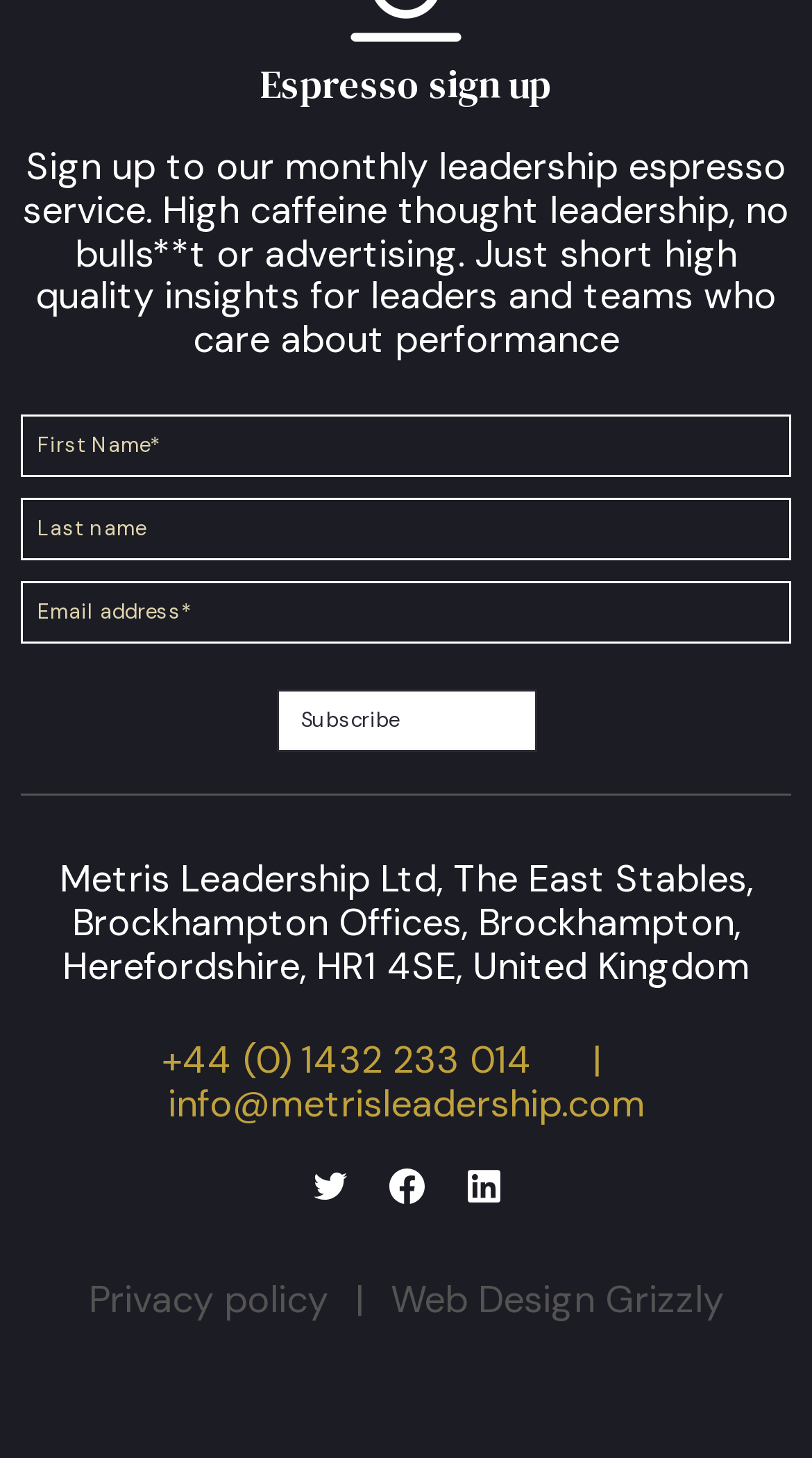Determine the bounding box coordinates of the clickable element to achieve the following action: 'View privacy policy'. Provide the coordinates as four float values between 0 and 1, formatted as [left, top, right, bottom].

[0.109, 0.877, 0.404, 0.907]